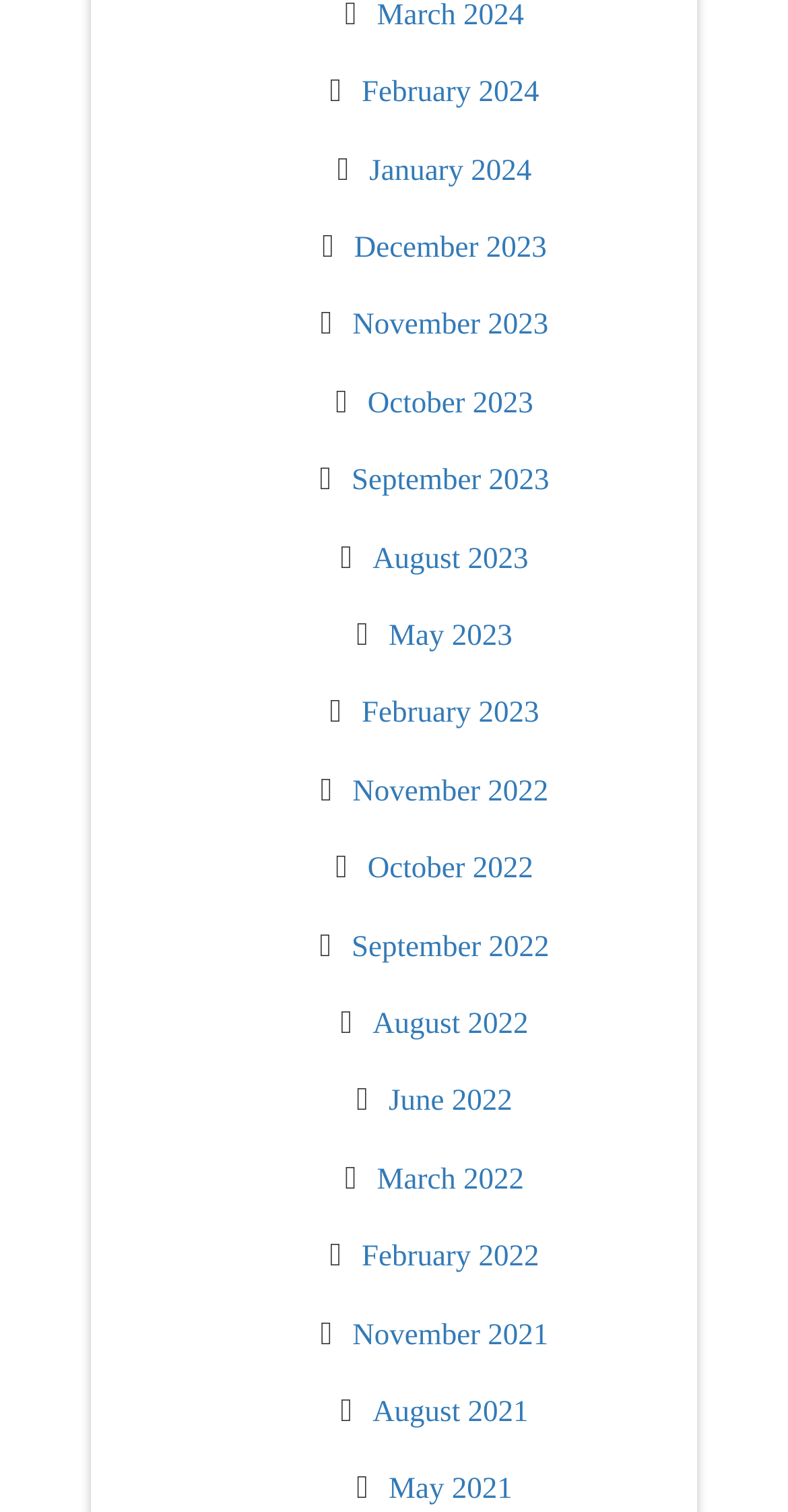How many months are listed?
Based on the visual information, provide a detailed and comprehensive answer.

I counted the number of links on the webpage, each representing a month, and found 24 links.